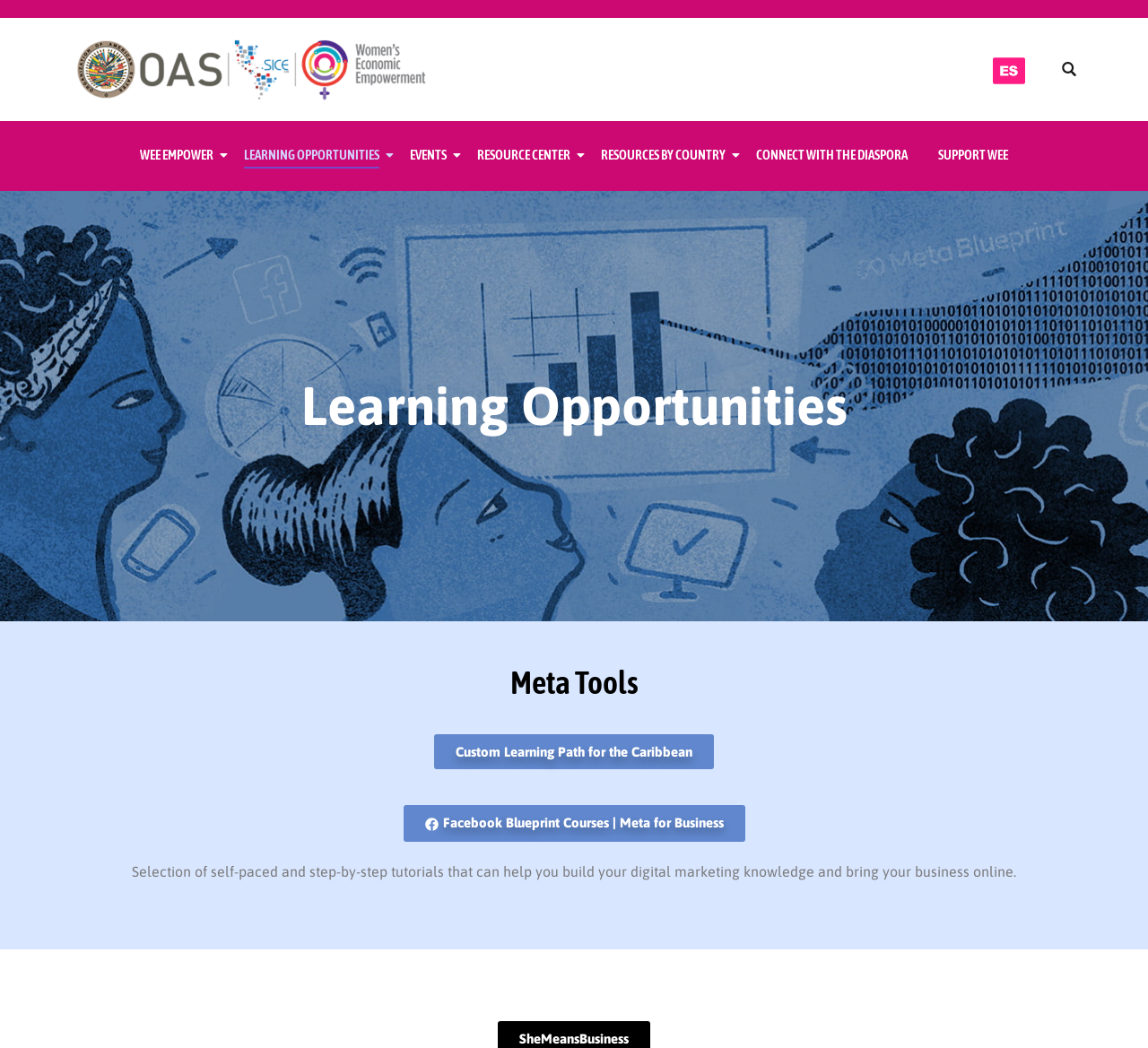Can you specify the bounding box coordinates of the area that needs to be clicked to fulfill the following instruction: "Learn about WEE EMPOWER"?

[0.116, 0.124, 0.191, 0.174]